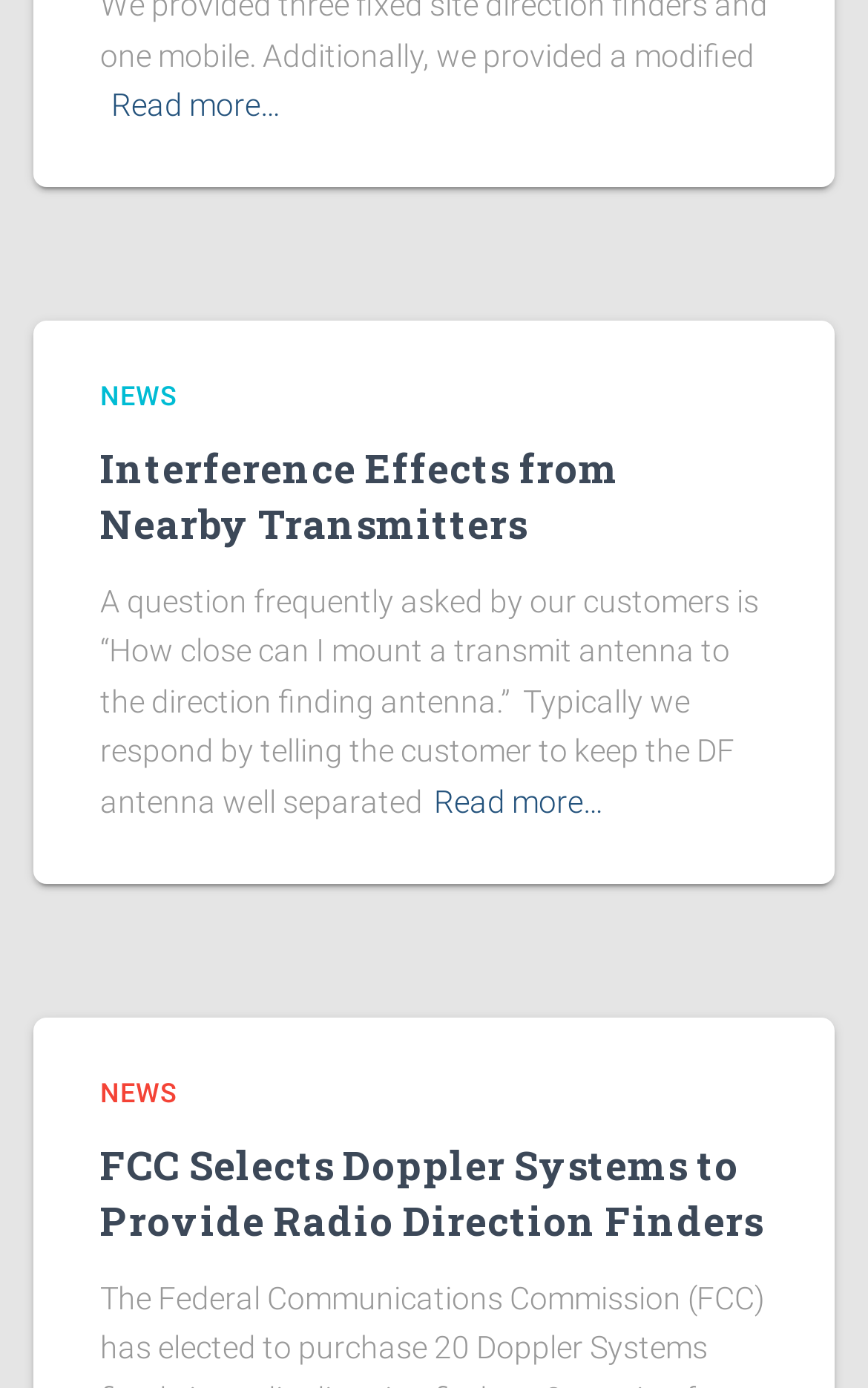How many news articles are listed on the webpage?
Refer to the image and provide a thorough answer to the question.

There are three headings with the text 'NEWS' which are located at coordinates [0.115, 0.271, 0.885, 0.302], [0.115, 0.773, 0.885, 0.804], and [0.115, 0.271, 0.885, 0.302] respectively. Each of these headings is followed by a link to a news article.